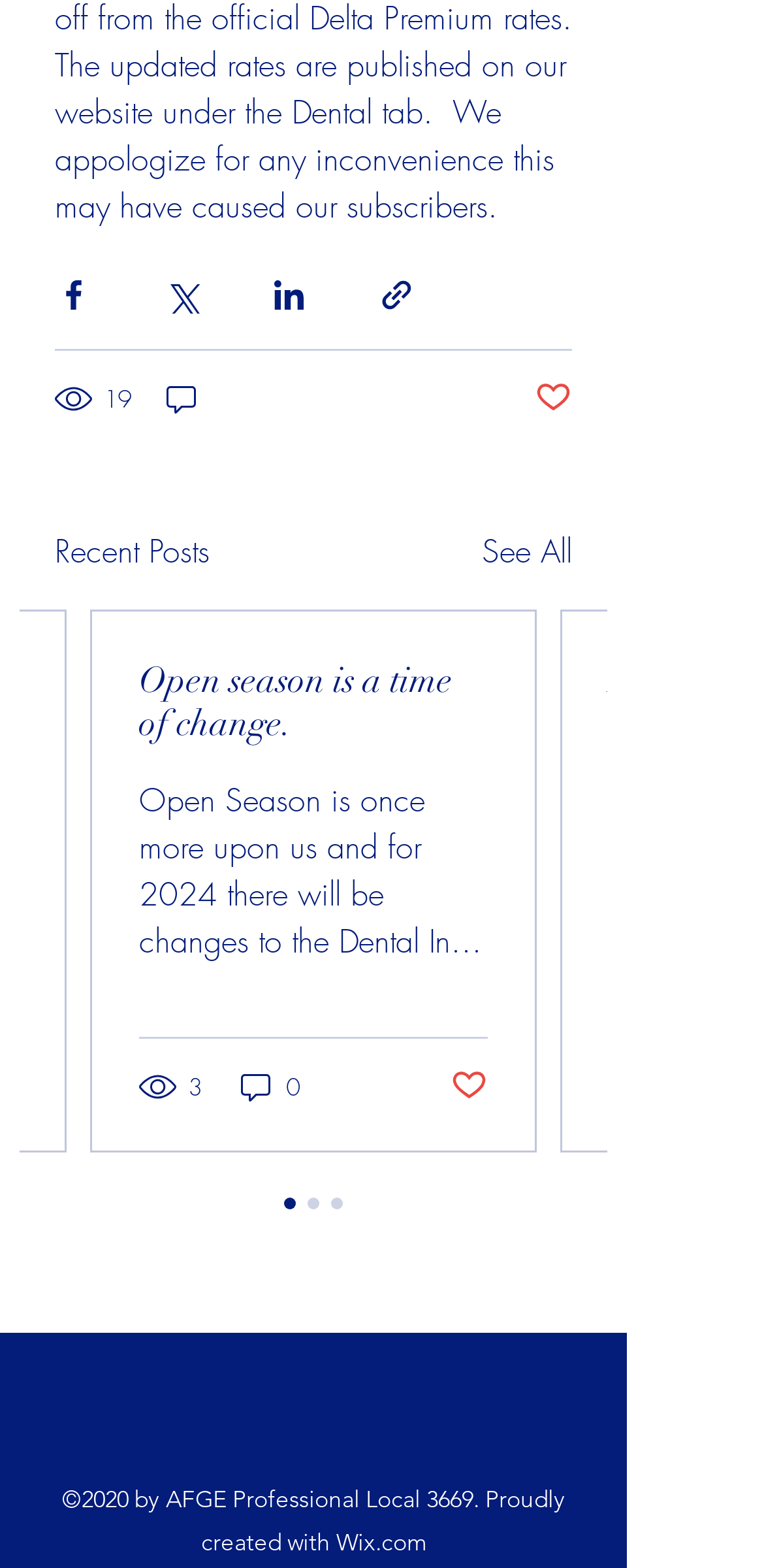Please find the bounding box coordinates of the element that you should click to achieve the following instruction: "Go to Facebook page". The coordinates should be presented as four float numbers between 0 and 1: [left, top, right, bottom].

[0.308, 0.892, 0.359, 0.917]